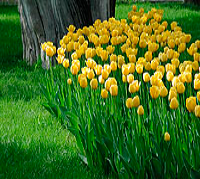Give a detailed account of the visual content in the image.

The image features a vibrant display of yellow tulips blossoming in a lush green garden. Nestled at the base of a sturdy tree, the tulips create a striking contrast against the verdant grass. Their bright yellow petals catch the sunlight, adding a cheerful touch to the serene landscape. This picturesque scene evokes a sense of tranquility and beauty, perfect for celebrating the natural world in all its glory. The combination of the tulips and the serene surroundings contributes to a refreshing and inviting atmosphere, ideal for outdoor gatherings or quiet reflection.